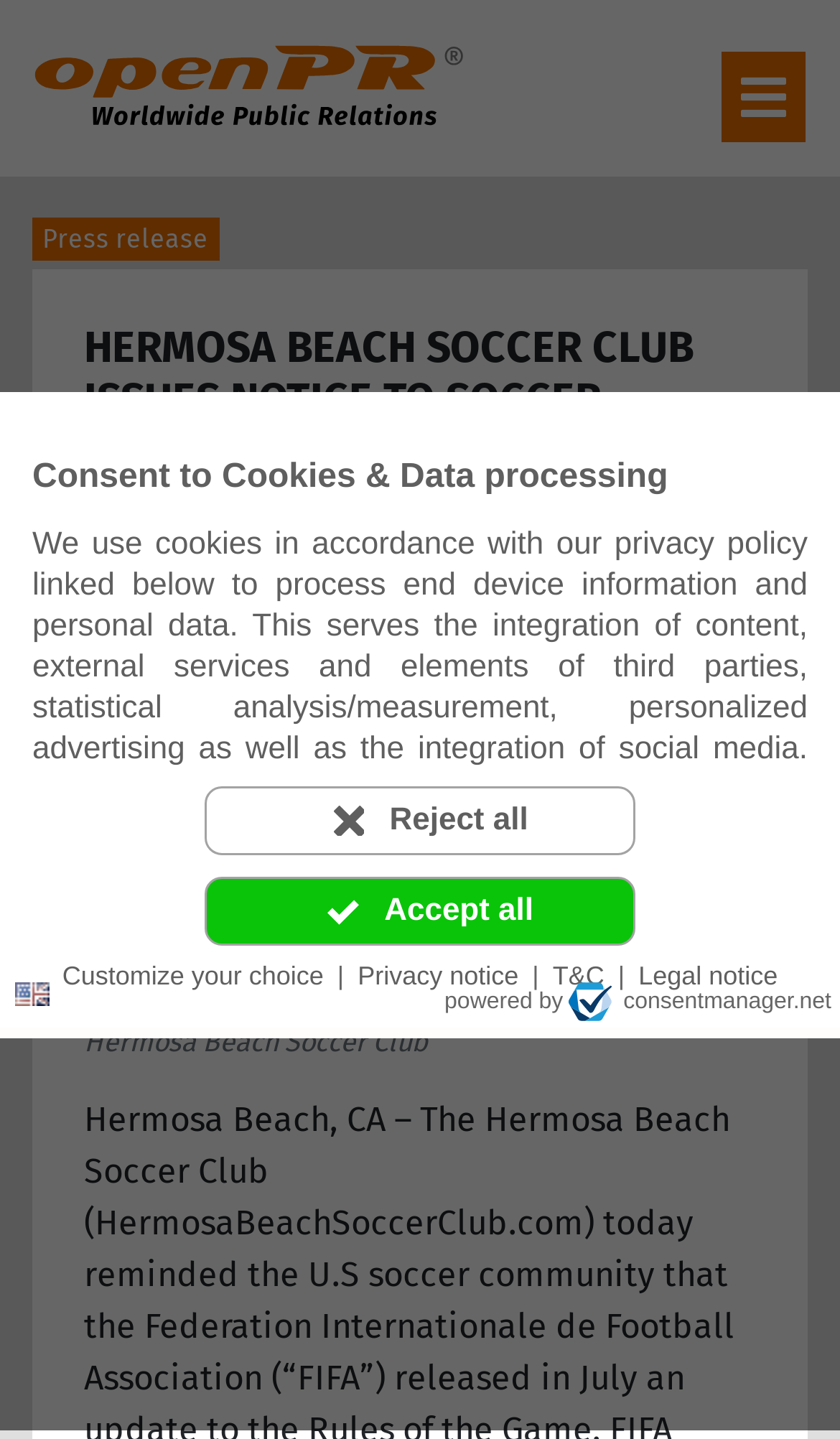Identify the bounding box for the given UI element using the description provided. Coordinates should be in the format (top-left x, top-left y, bottom-right x, bottom-right y) and must be between 0 and 1. Here is the description: Hermosa Beach Soccer Club

[0.39, 0.411, 0.803, 0.433]